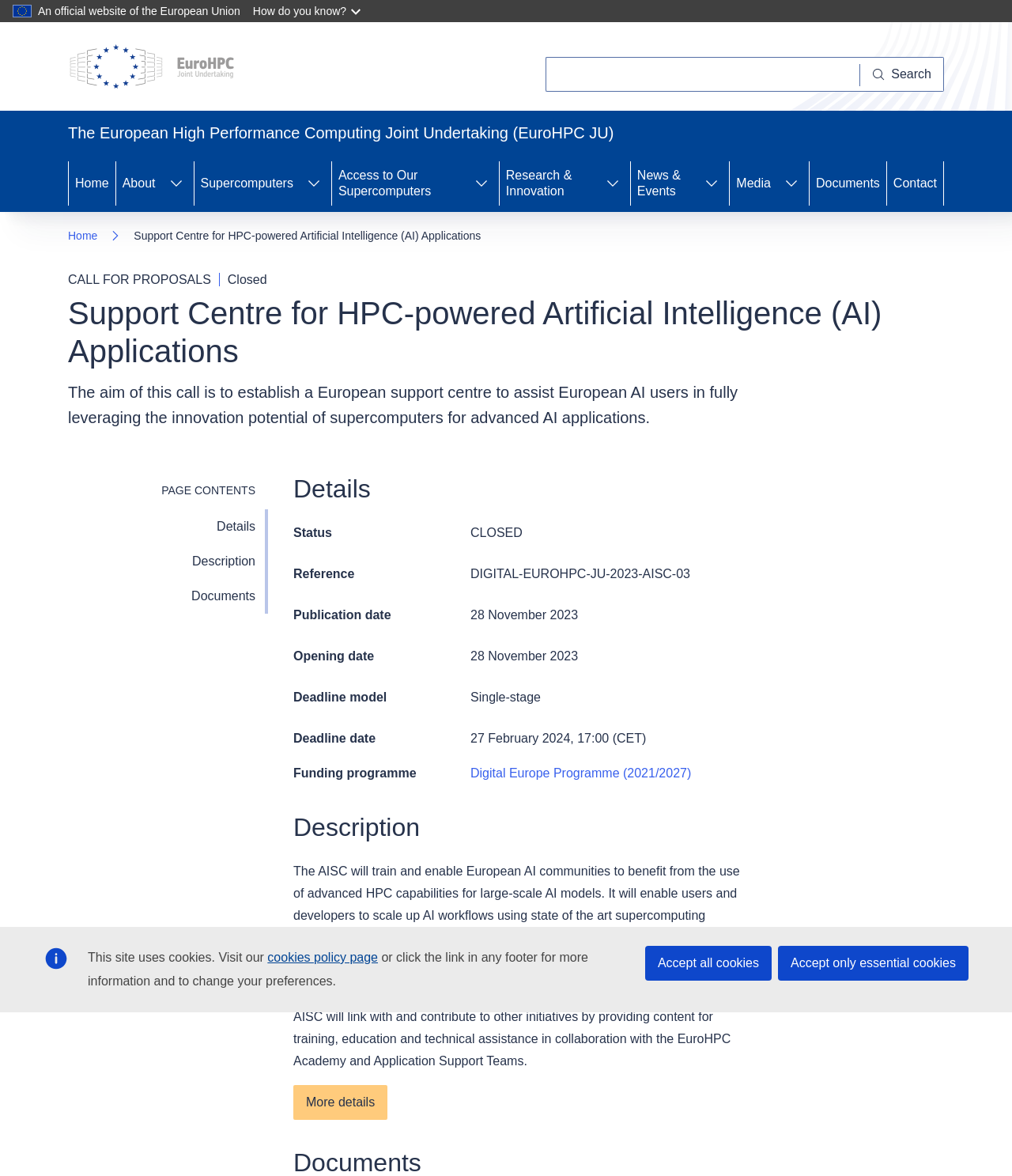Given the following UI element description: "cookies policy page", find the bounding box coordinates in the webpage screenshot.

[0.264, 0.808, 0.373, 0.82]